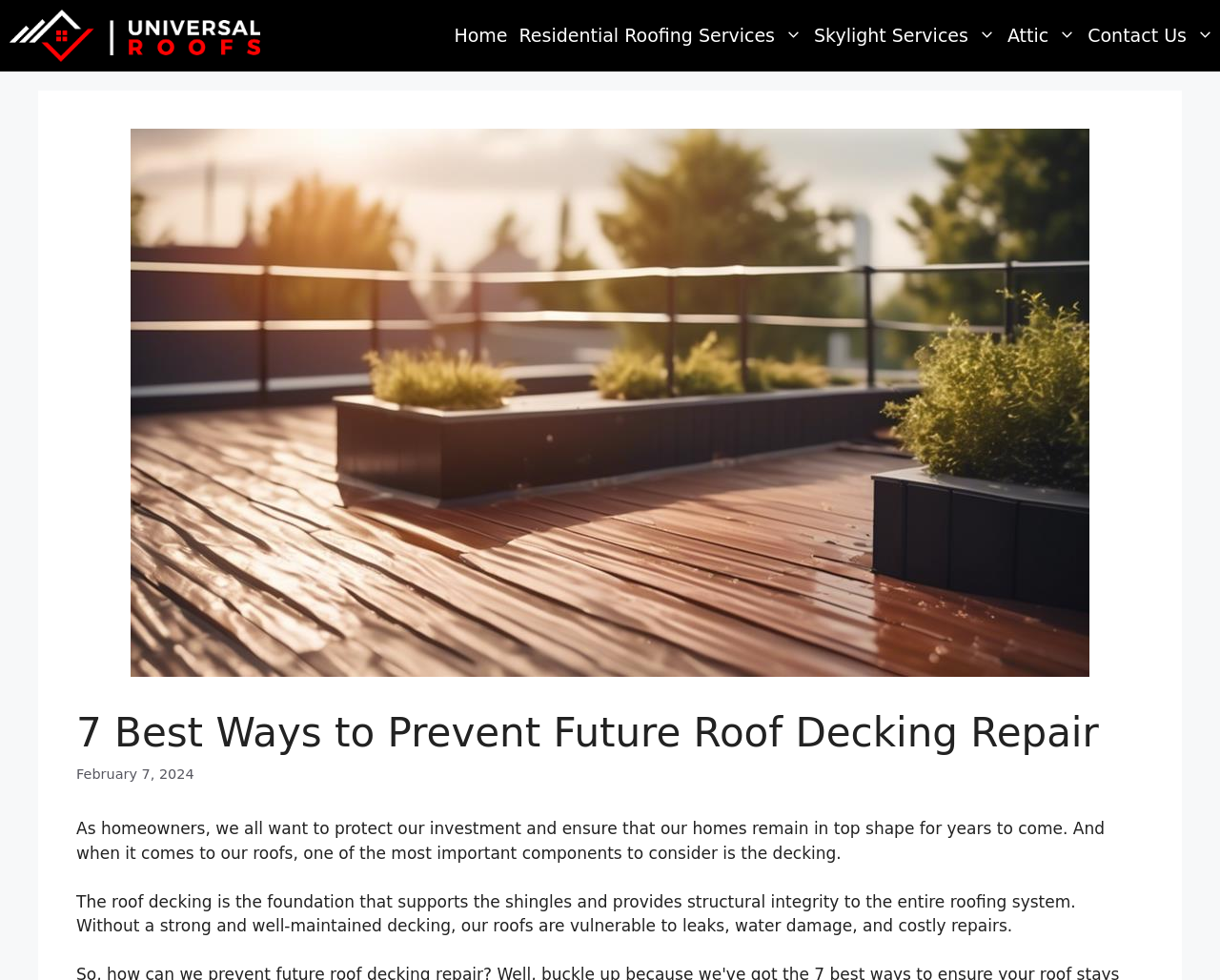Please determine the heading text of this webpage.

7 Best Ways to Prevent Future Roof Decking Repair